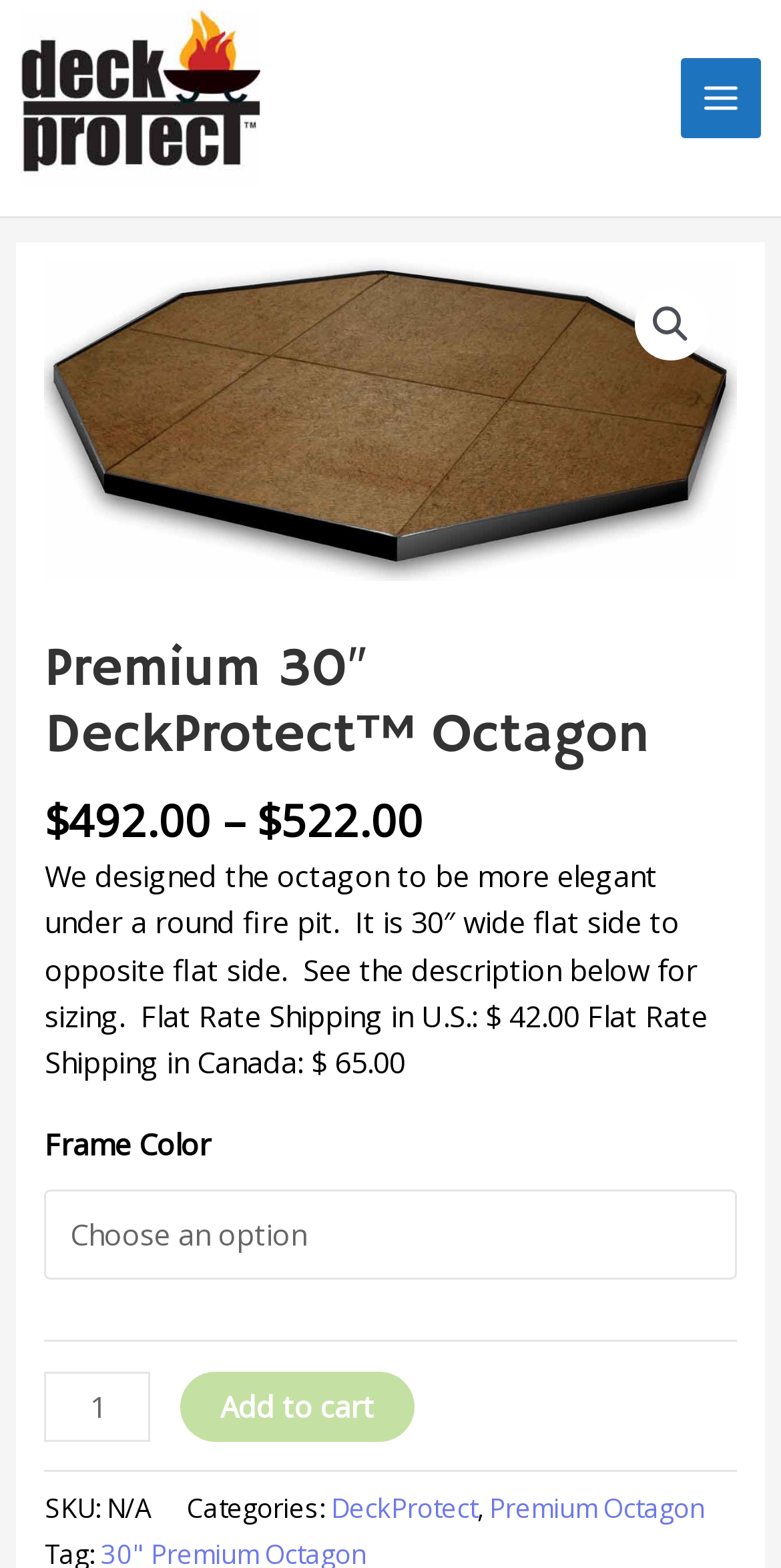Determine the bounding box coordinates of the clickable element to achieve the following action: 'Click the 'Main Menu' button'. Provide the coordinates as four float values between 0 and 1, formatted as [left, top, right, bottom].

[0.871, 0.037, 0.974, 0.089]